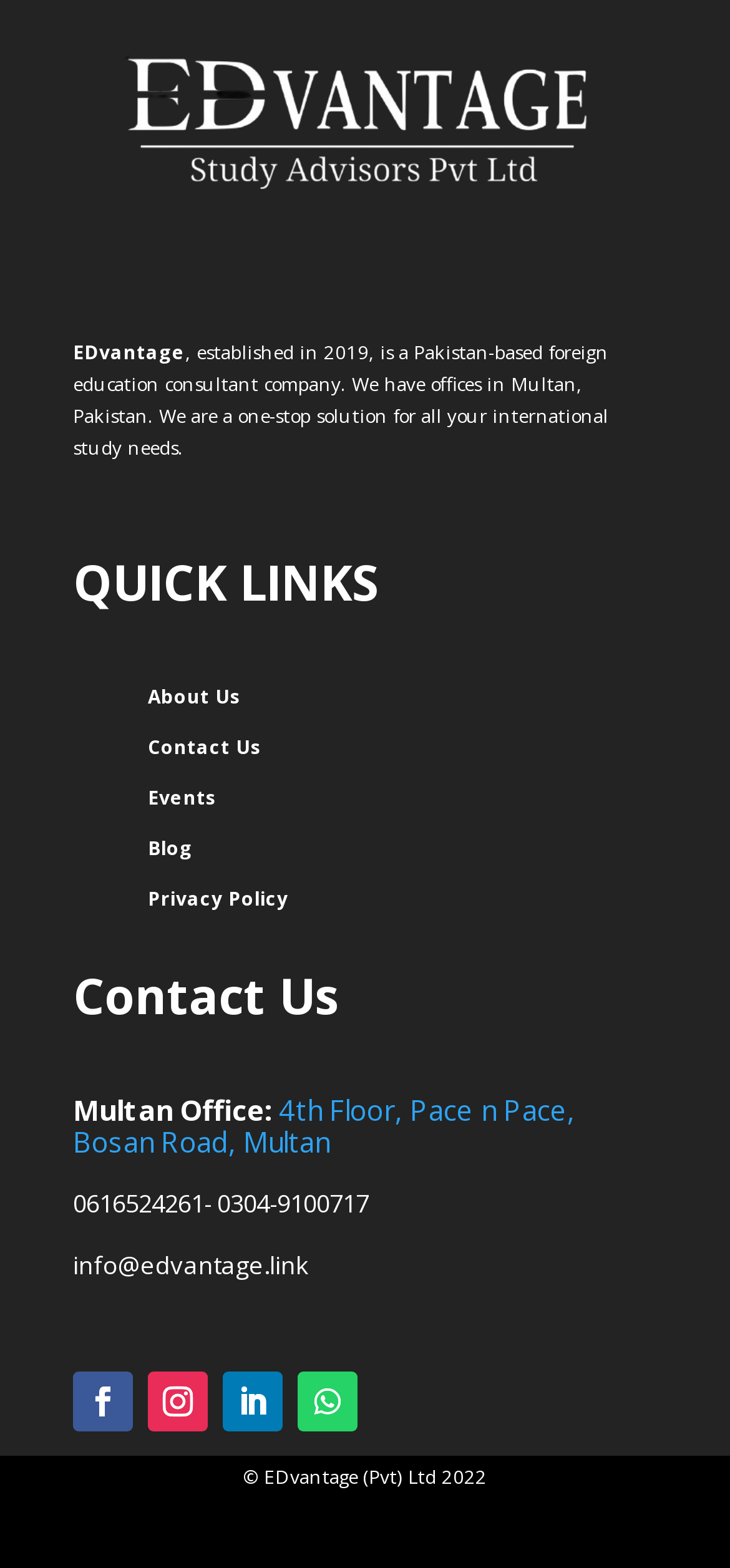Use a single word or phrase to respond to the question:
What is the name of the company?

EDvantage